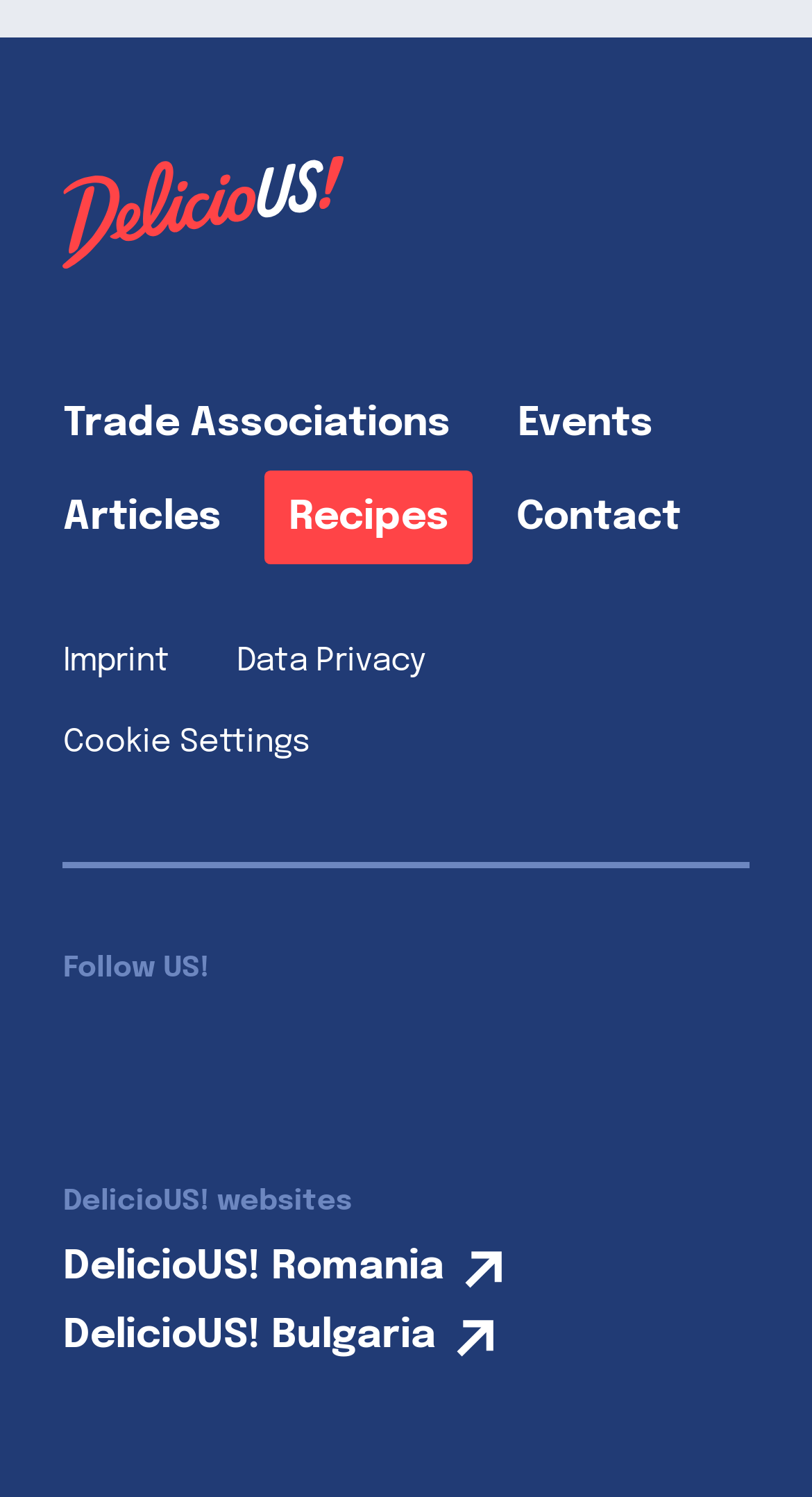Pinpoint the bounding box coordinates of the clickable area necessary to execute the following instruction: "Go to DelicioUS! Romania". The coordinates should be given as four float numbers between 0 and 1, namely [left, top, right, bottom].

[0.078, 0.828, 0.645, 0.867]